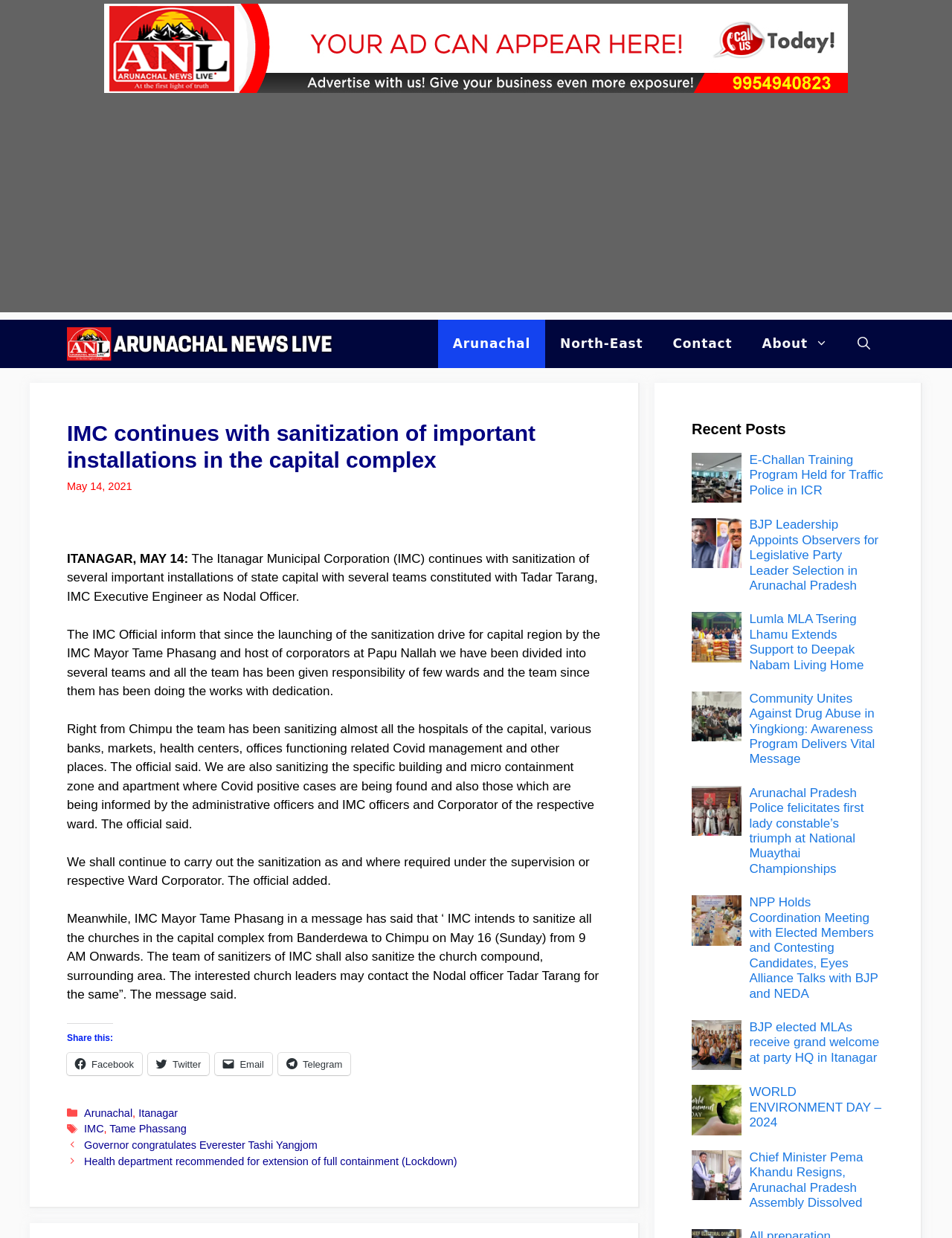Locate the bounding box coordinates of the area to click to fulfill this instruction: "Open the search". The bounding box should be presented as four float numbers between 0 and 1, in the order [left, top, right, bottom].

[0.885, 0.258, 0.93, 0.297]